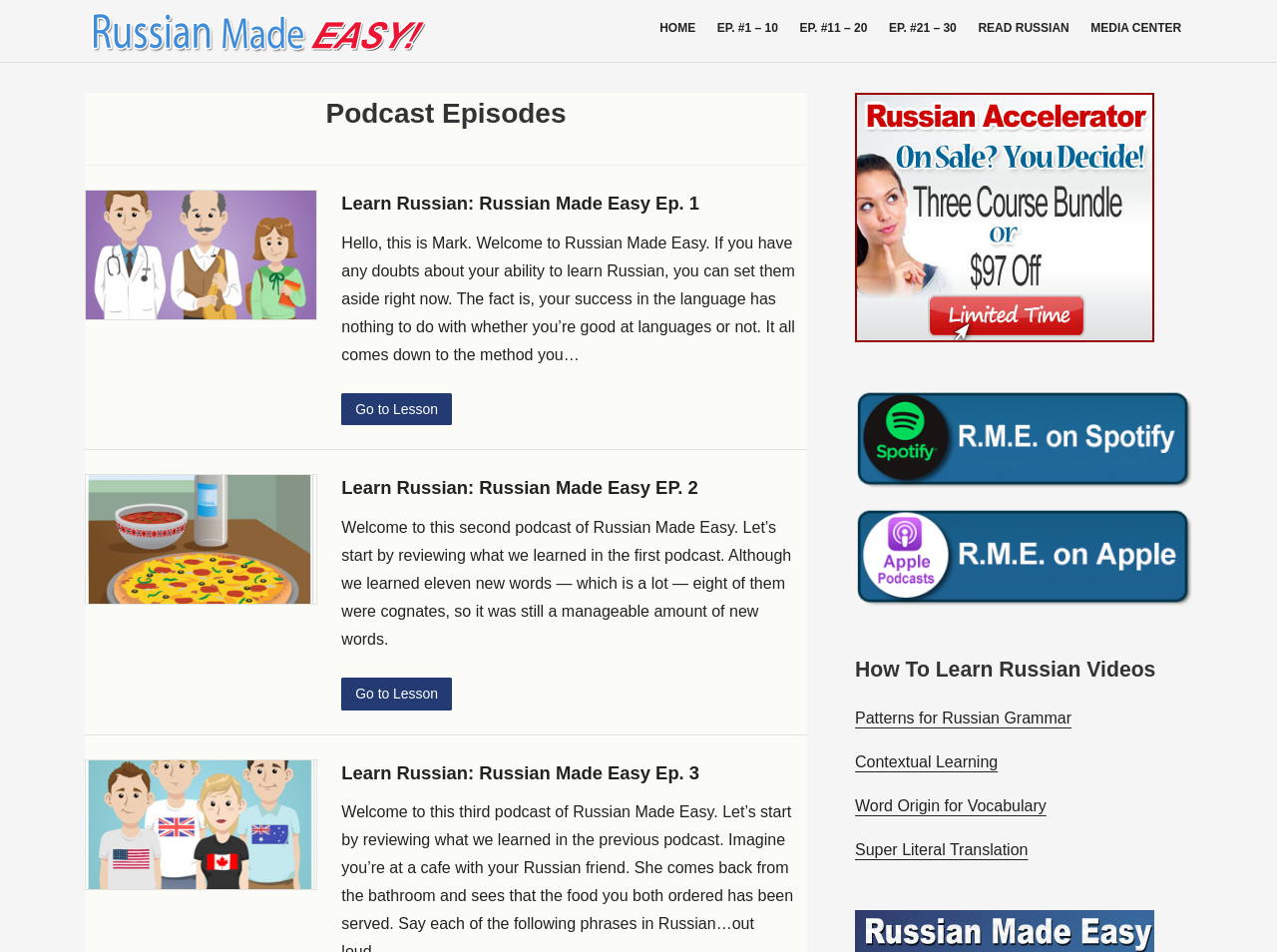Identify the bounding box coordinates of the clickable region to carry out the given instruction: "Click on the HOME link".

[0.508, 0.007, 0.553, 0.051]